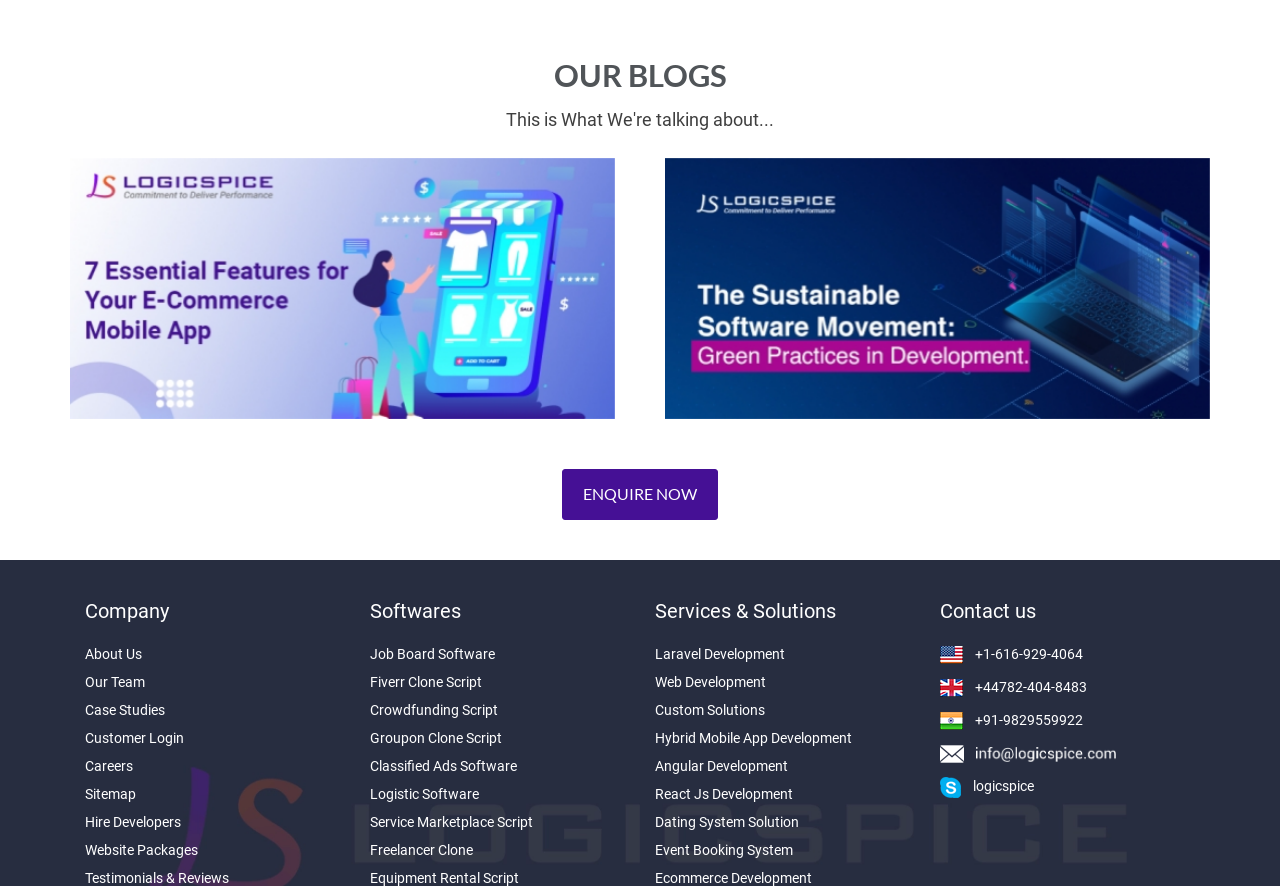Can you identify the bounding box coordinates of the clickable region needed to carry out this instruction: 'Read more about the Sustainable Software Movement'? The coordinates should be four float numbers within the range of 0 to 1, stated as [left, top, right, bottom].

[0.055, 0.178, 0.48, 0.473]